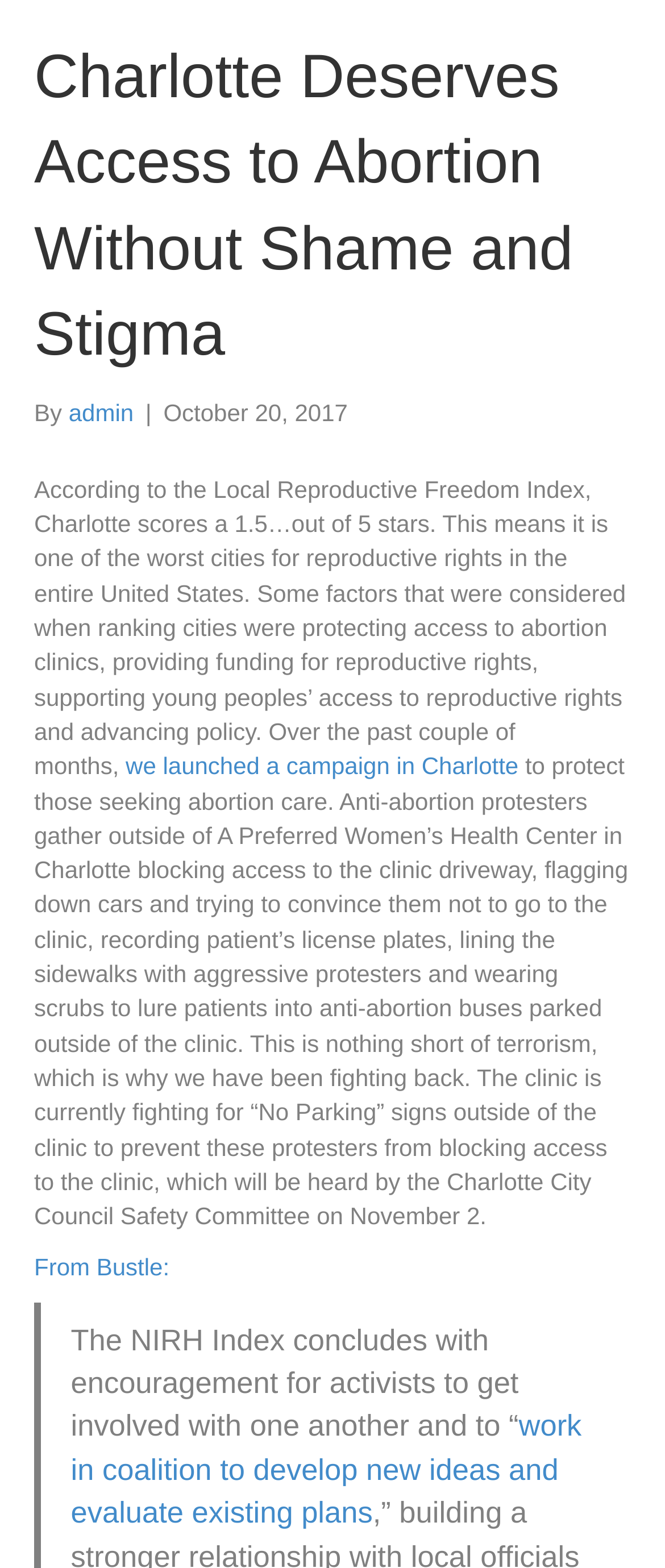Extract the bounding box coordinates for the UI element described by the text: "admin". The coordinates should be in the form of [left, top, right, bottom] with values between 0 and 1.

[0.103, 0.254, 0.201, 0.271]